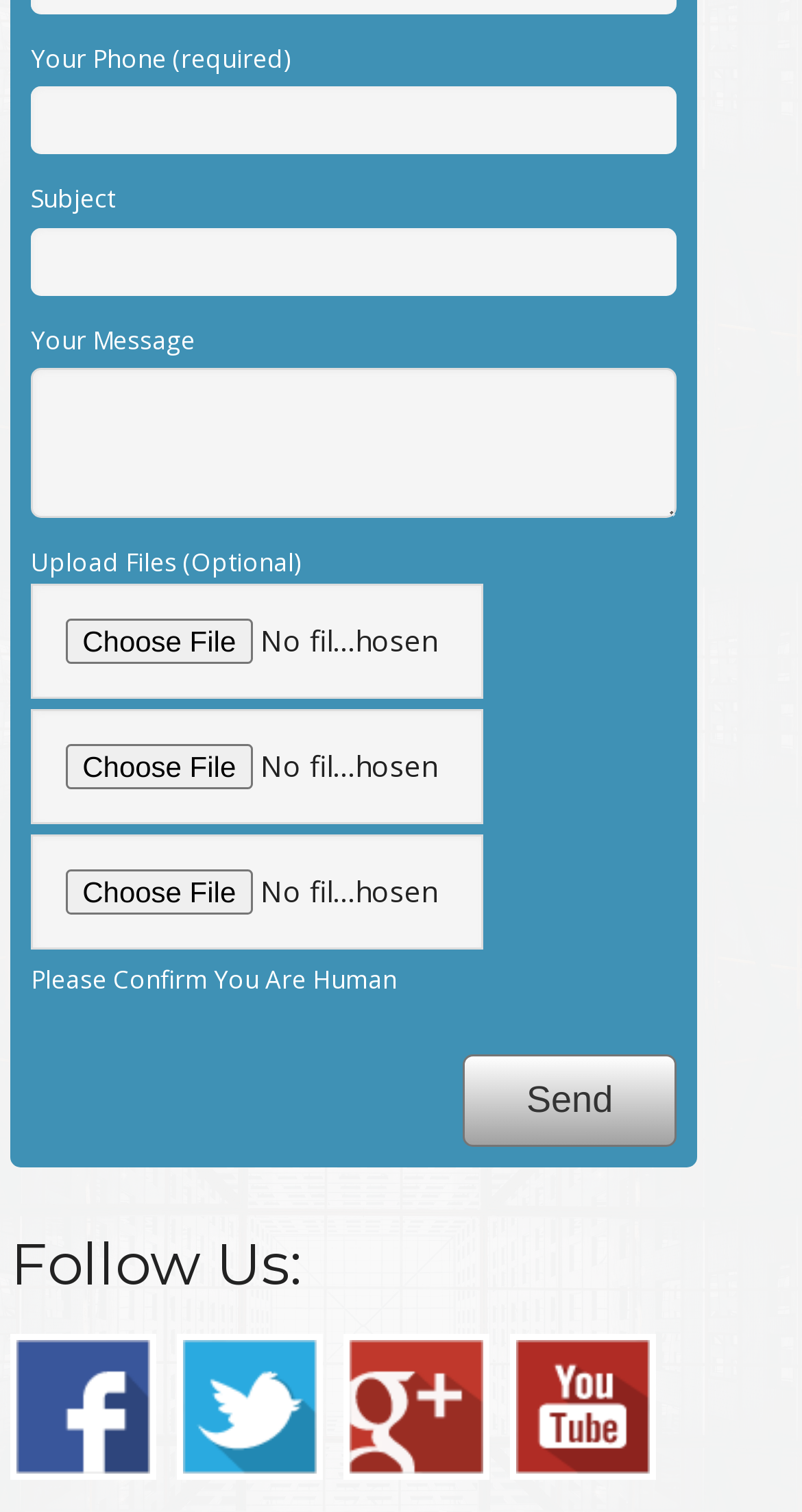Could you highlight the region that needs to be clicked to execute the instruction: "Type a subject"?

[0.039, 0.15, 0.844, 0.195]